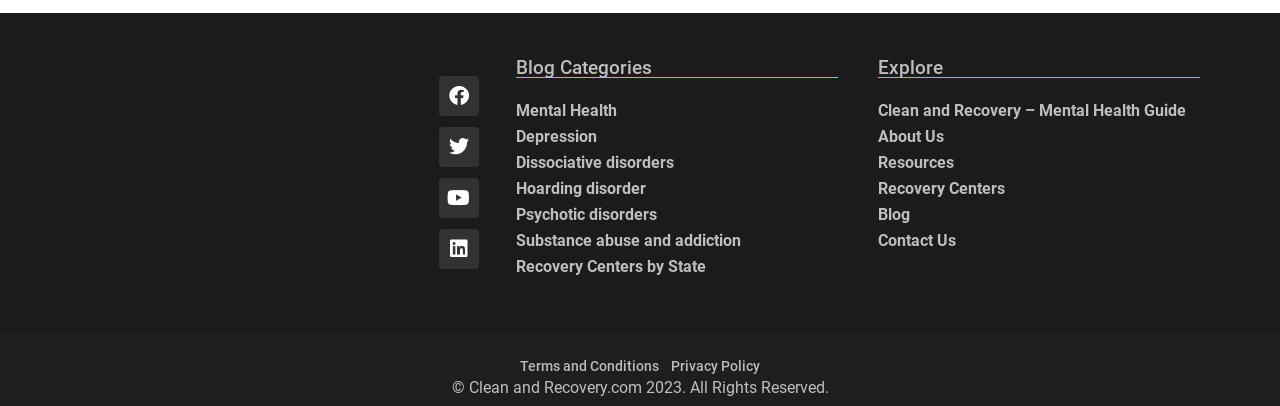What is the last link listed at the bottom of the page? Based on the image, give a response in one word or a short phrase.

Privacy Policy